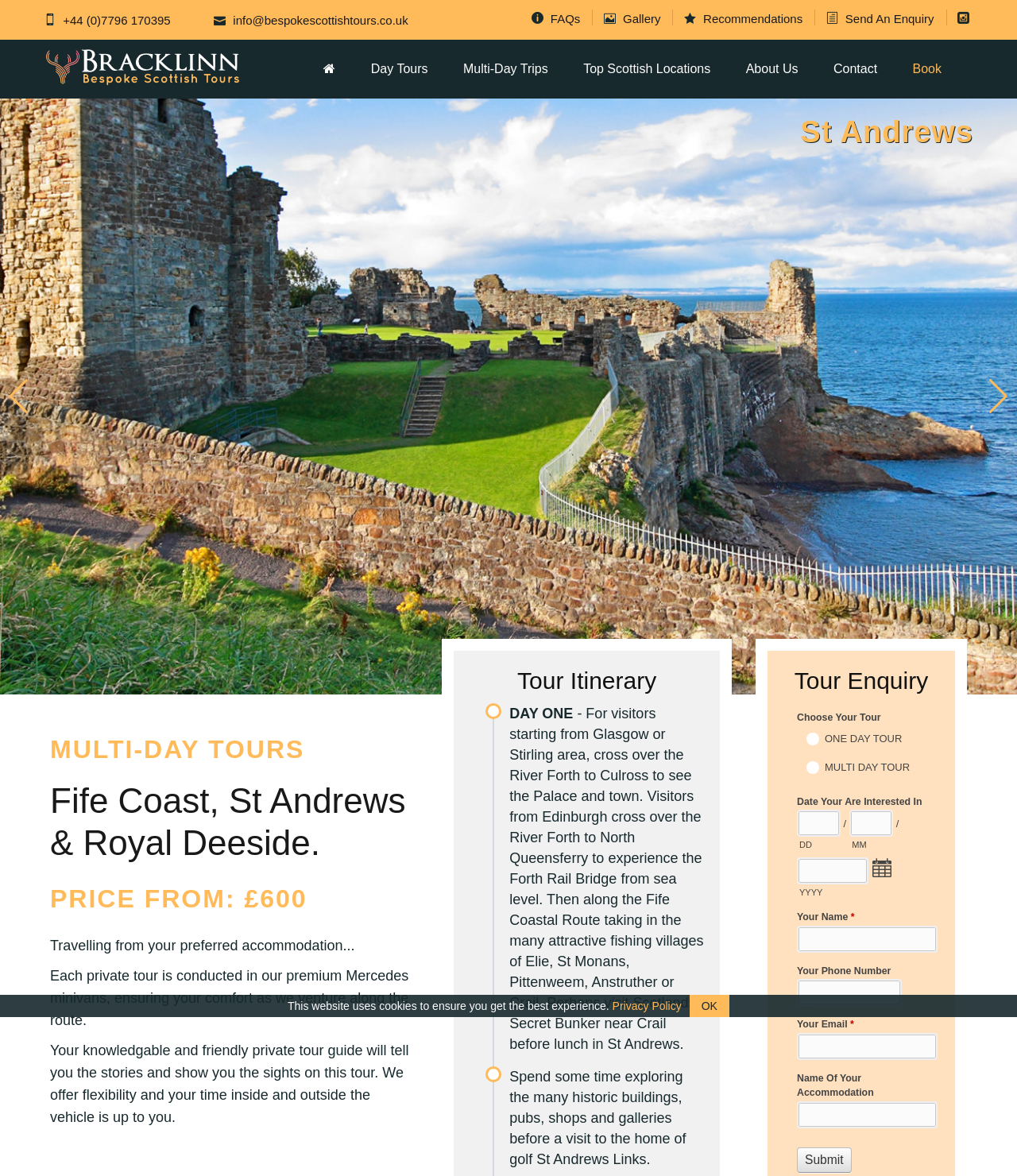Determine the bounding box coordinates of the section I need to click to execute the following instruction: "Click the 'Send An Enquiry' link". Provide the coordinates as four float numbers between 0 and 1, i.e., [left, top, right, bottom].

[0.812, 0.01, 0.918, 0.022]